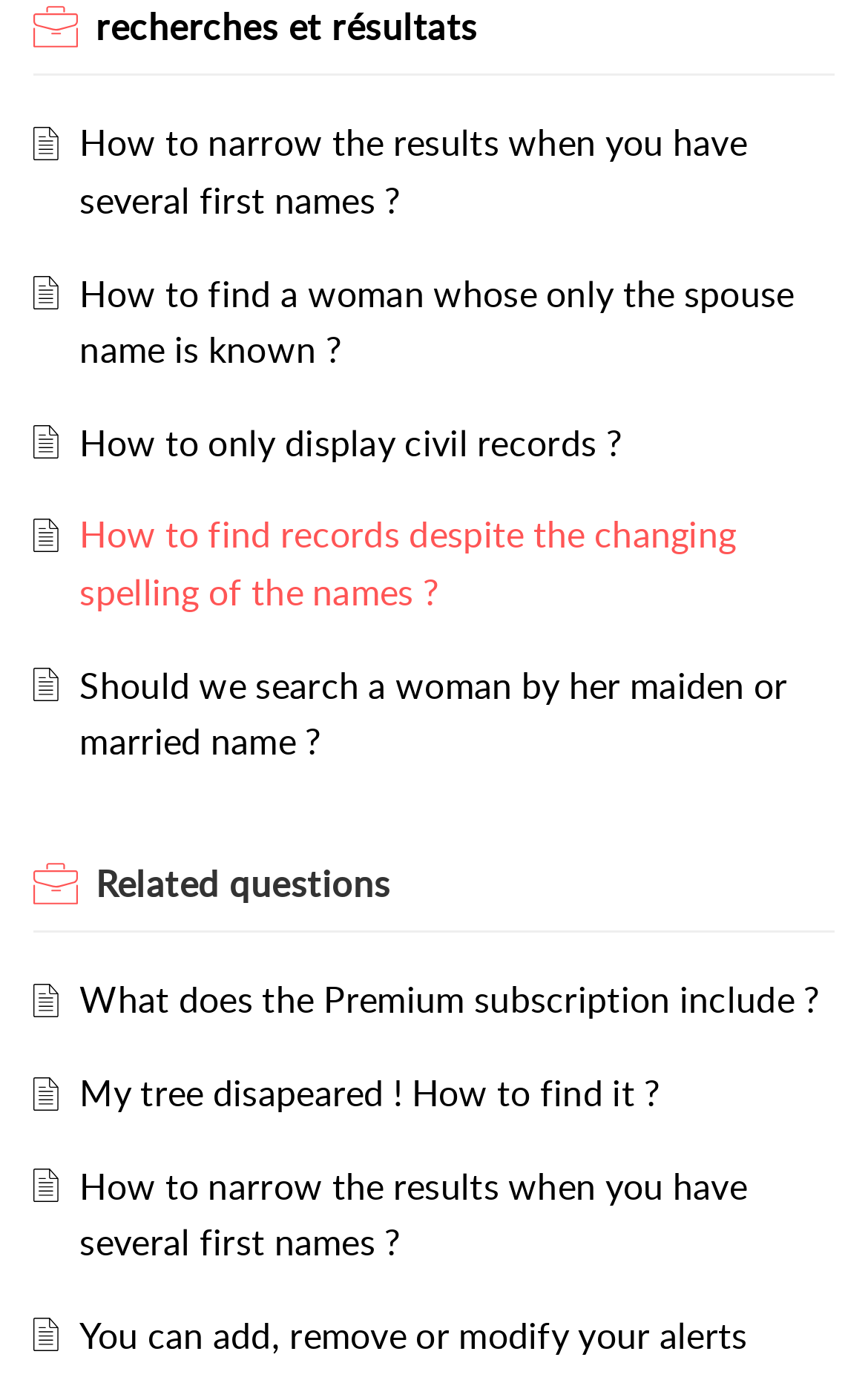Respond with a single word or phrase:
What is the purpose of the images on the webpage?

Decoration or icons